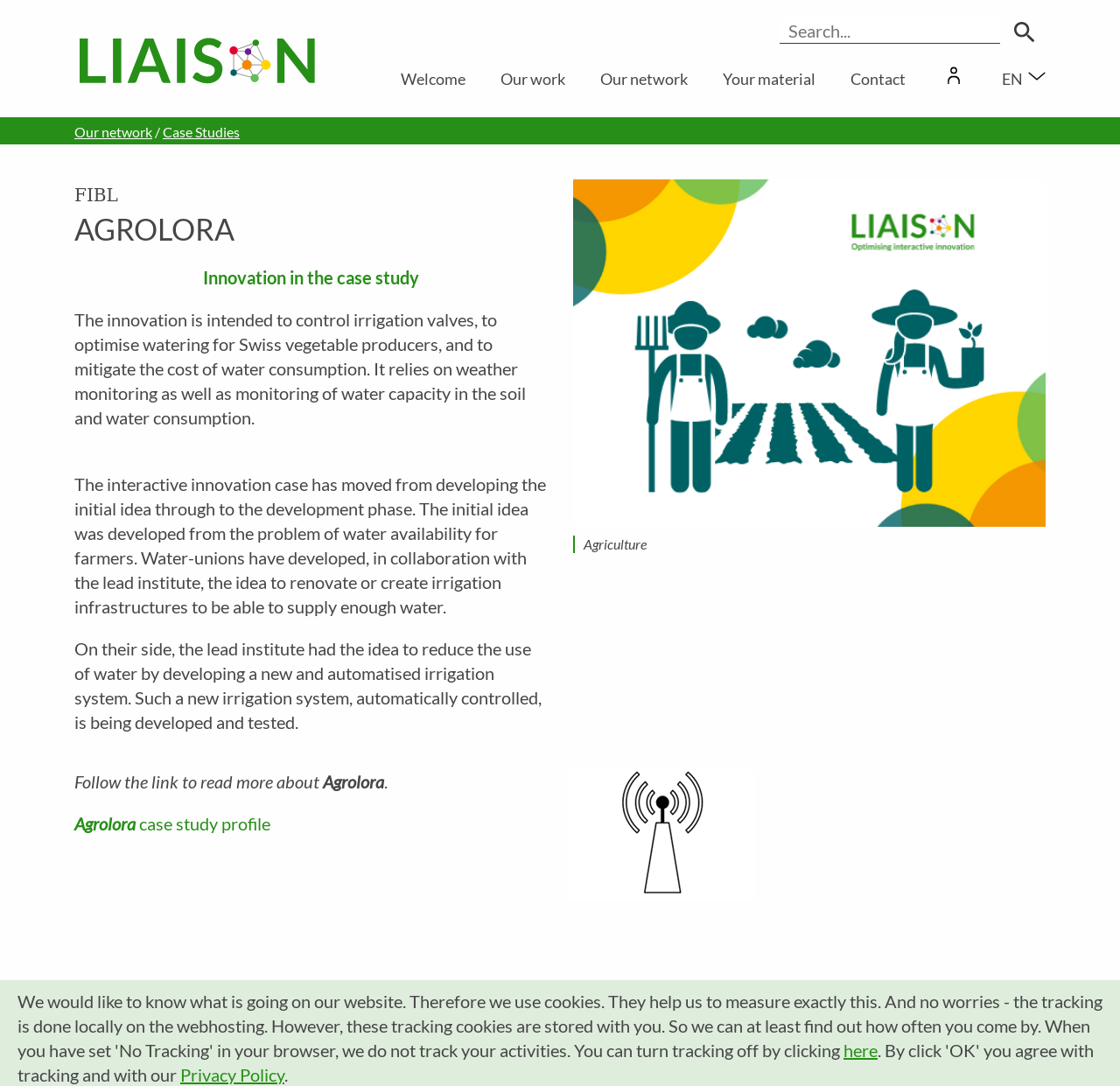Find the bounding box coordinates of the element to click in order to complete the given instruction: "Contact via email."

[0.363, 0.981, 0.406, 0.998]